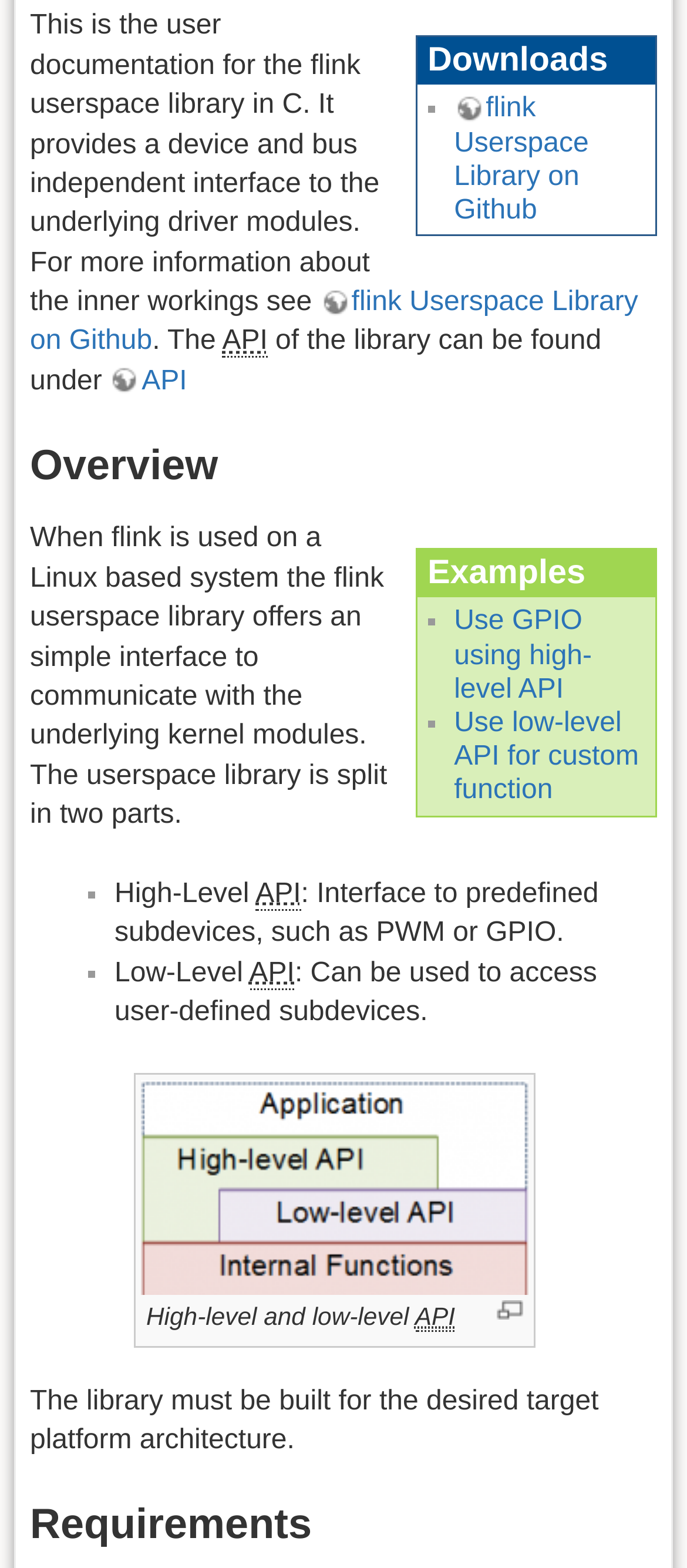Locate the UI element described by flink Userspace Library on Github and provide its bounding box coordinates. Use the format (top-left x, top-left y, bottom-right x, bottom-right y) with all values as floating point numbers between 0 and 1.

[0.661, 0.06, 0.857, 0.144]